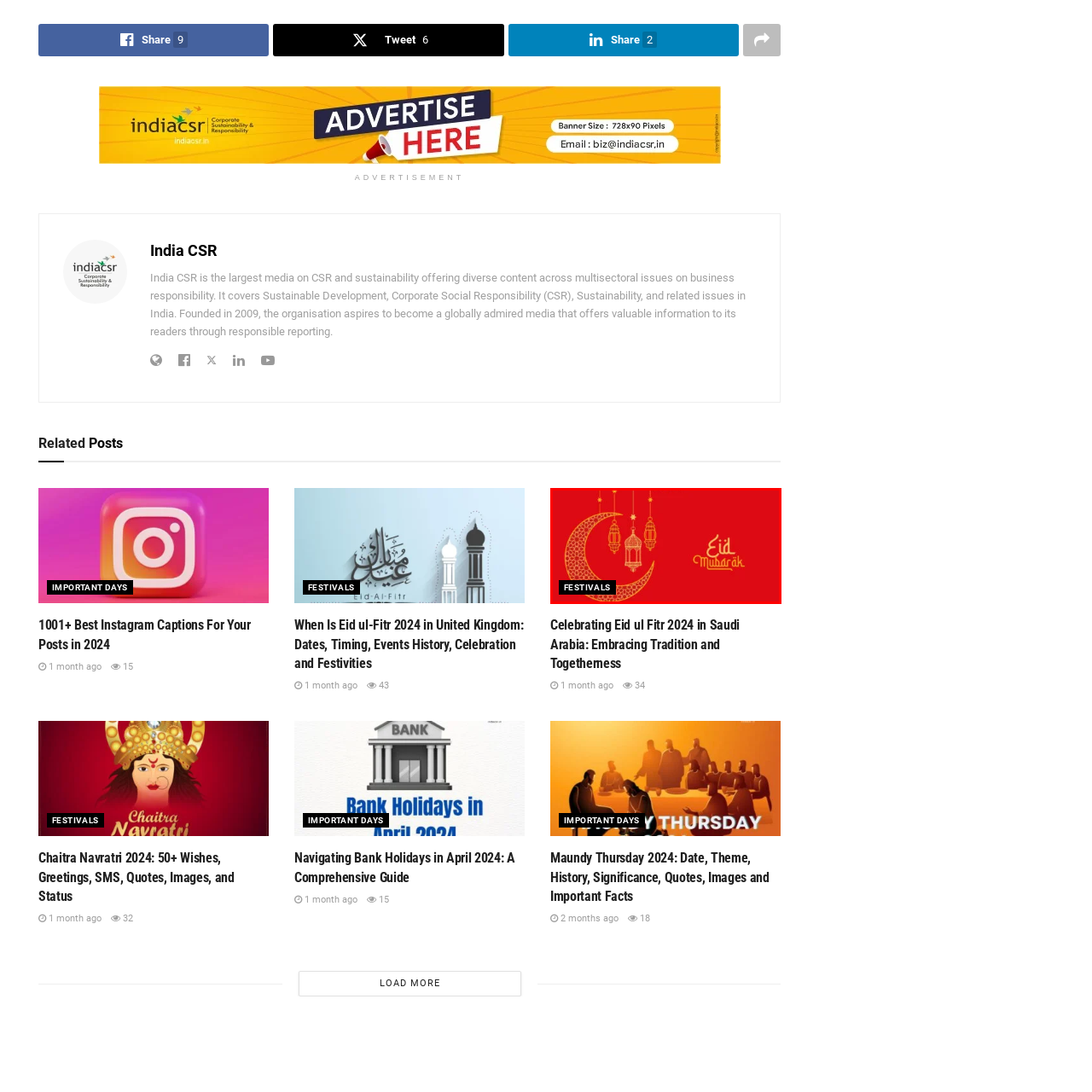Focus on the image surrounded by the red bounding box, please answer the following question using a single word or phrase: What is the cultural significance of the image indicated by the label?

FESTIVALS